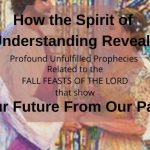How many individuals are in the image?
Refer to the image and provide a one-word or short phrase answer.

Two